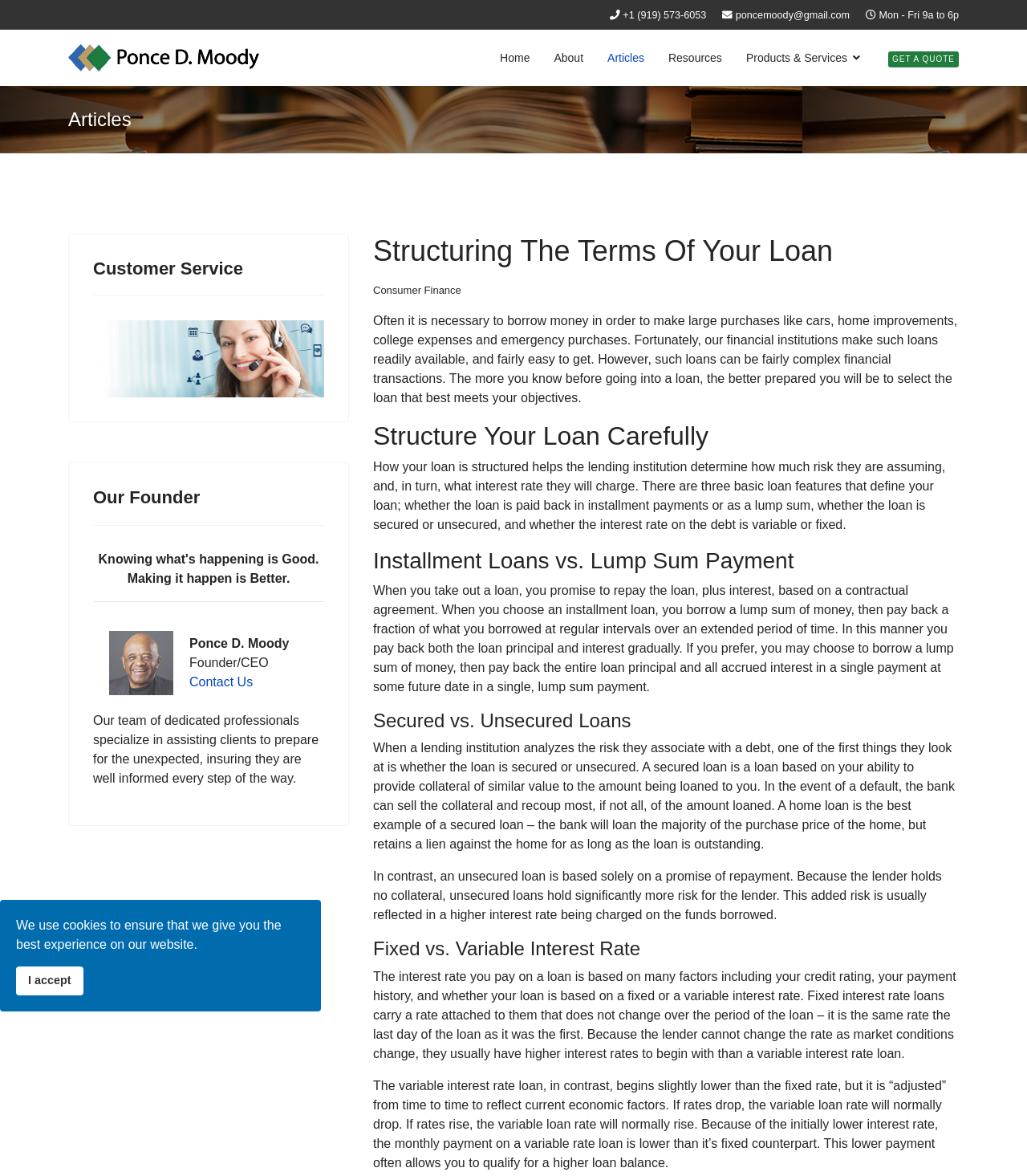What is the purpose of the 'GET A QUOTE' link?
Kindly offer a detailed explanation using the data available in the image.

I inferred the purpose of the 'GET A QUOTE' link by its location and text, which suggests that it is related to the loan services offered by PONCE D. MOODY FUNDING.